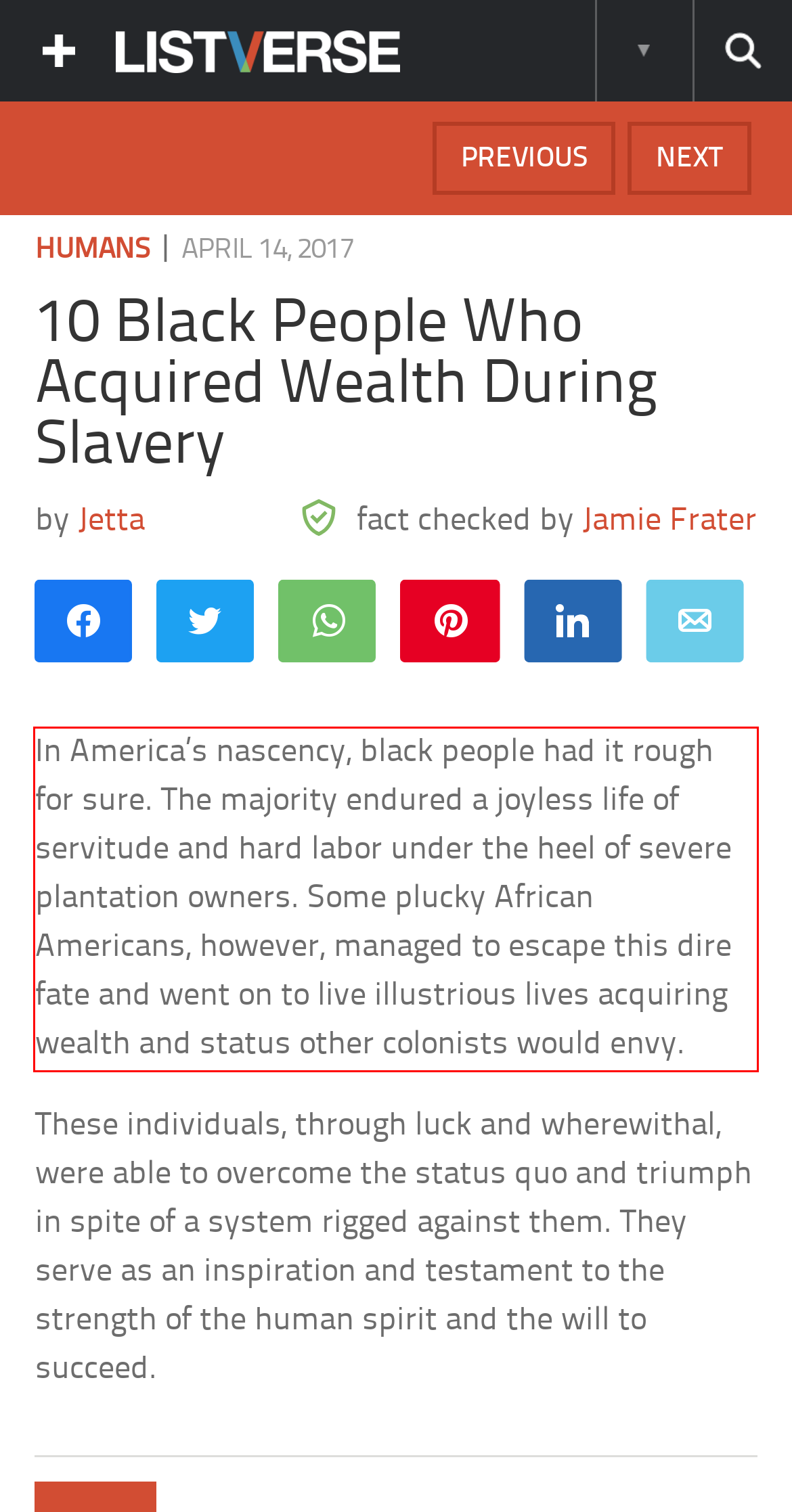Locate the red bounding box in the provided webpage screenshot and use OCR to determine the text content inside it.

In America’s nascency, black people had it rough for sure. The majority endured a joyless life of servitude and hard labor under the heel of severe plantation owners. Some plucky African Americans, however, managed to escape this dire fate and went on to live illustrious lives acquiring wealth and status other colonists would envy.